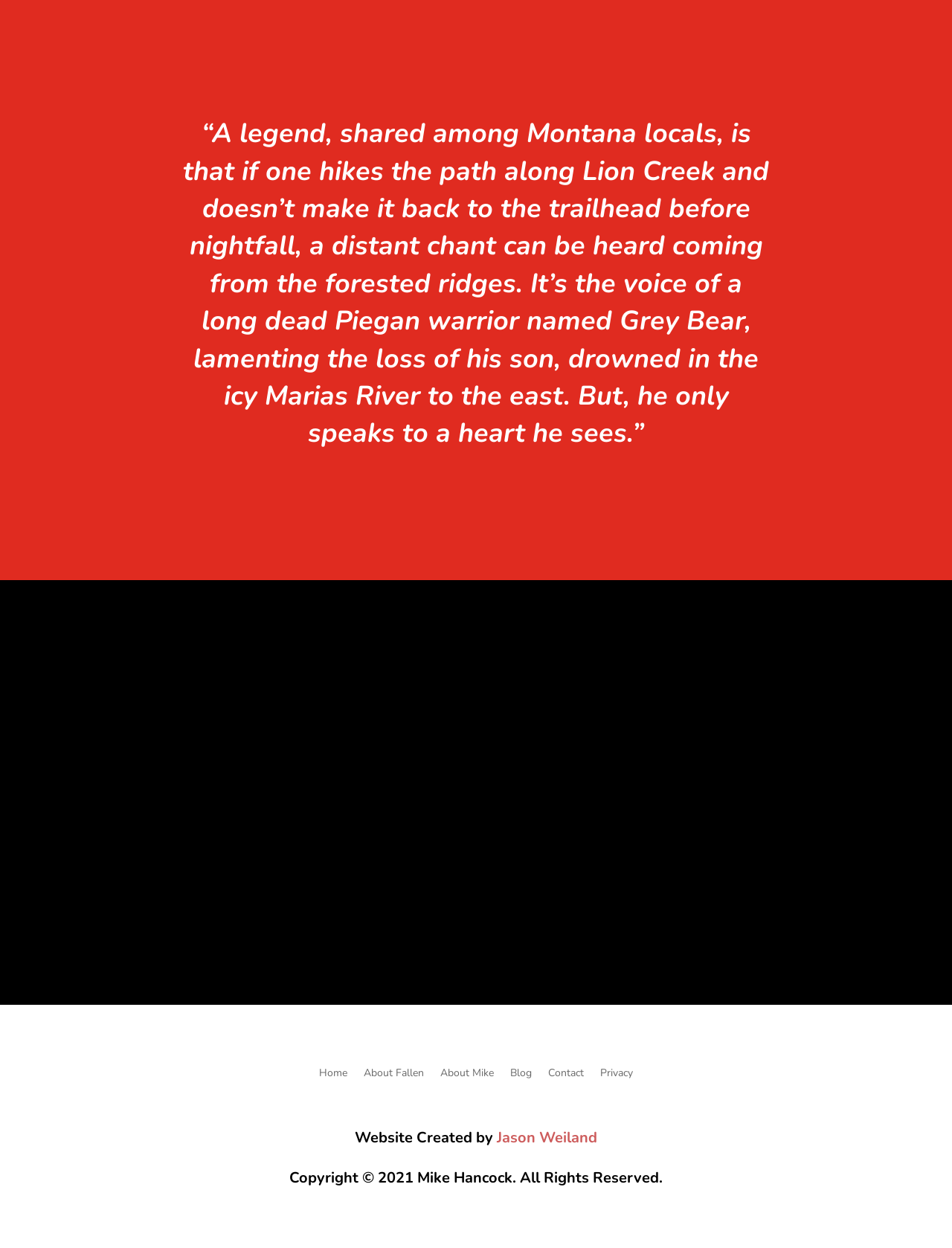Could you highlight the region that needs to be clicked to execute the instruction: "Visit the home page"?

[0.335, 0.856, 0.365, 0.869]